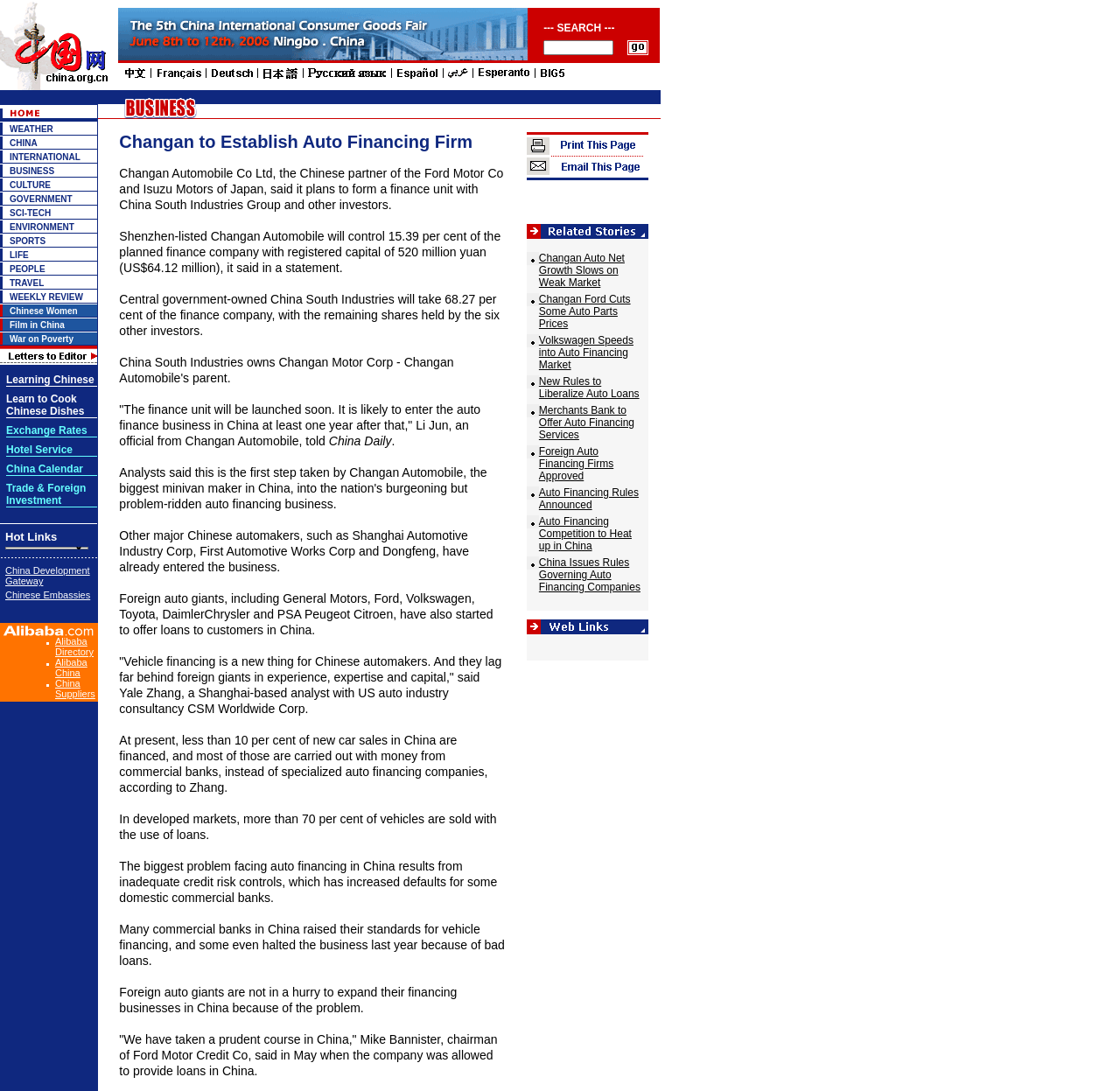Given the element description Foreign Auto Financing Firms Approved, identify the bounding box coordinates for the UI element on the webpage screenshot. The format should be (top-left x, top-left y, bottom-right x, bottom-right y), with values between 0 and 1.

[0.481, 0.408, 0.548, 0.442]